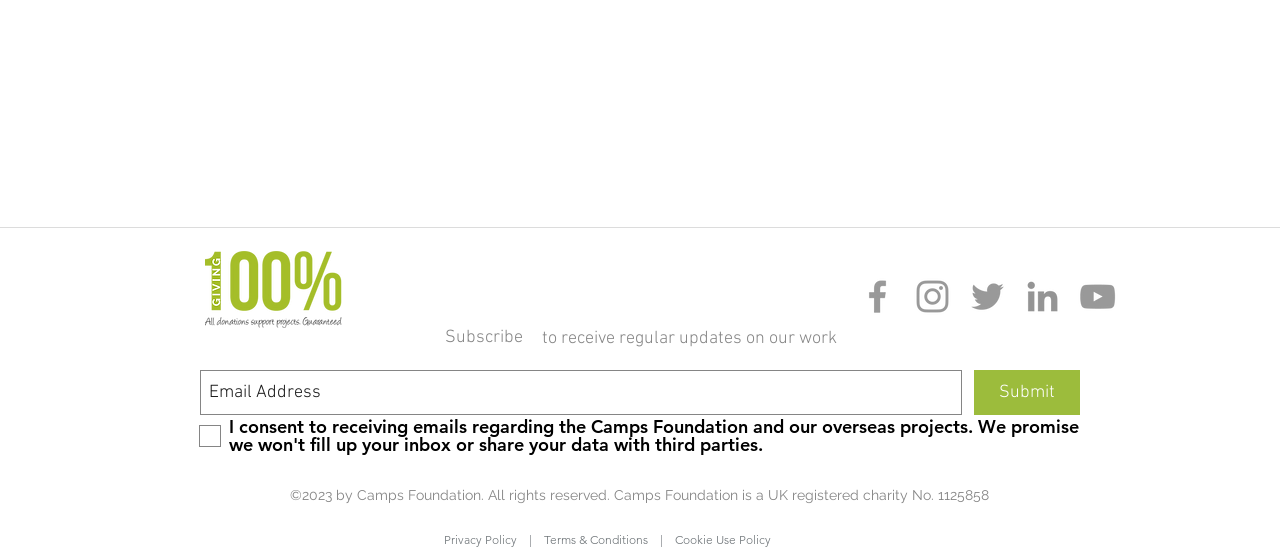Find the bounding box of the web element that fits this description: "Privacy Policy".

[0.347, 0.959, 0.413, 0.986]